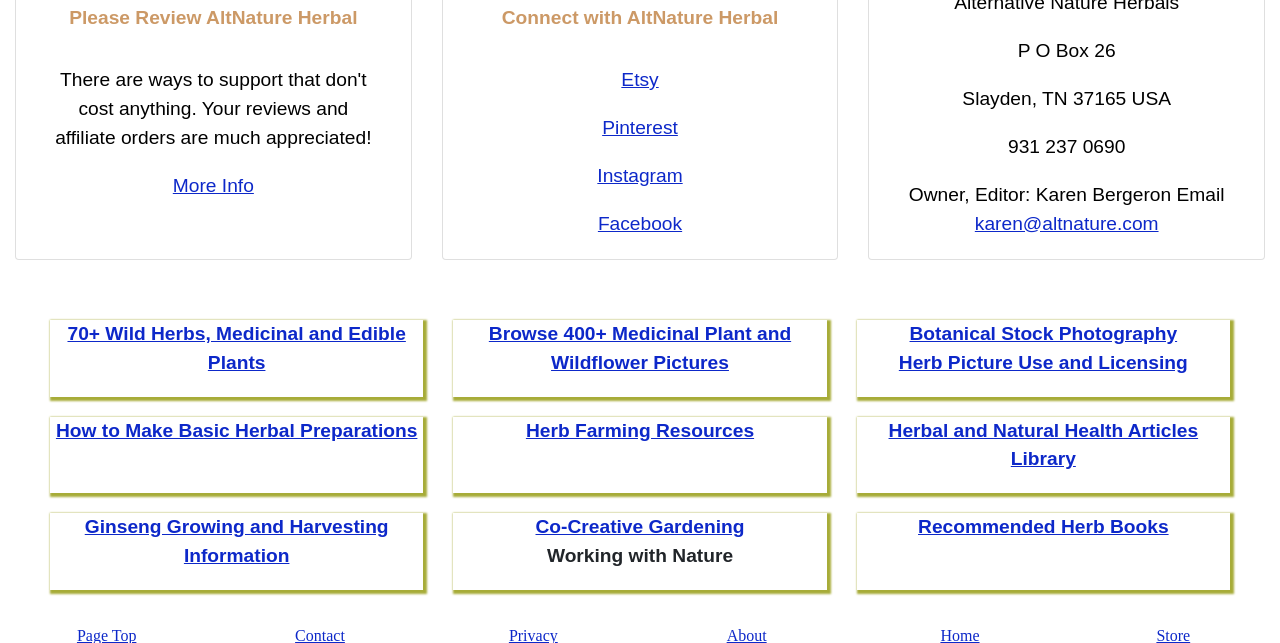What social media platforms are linked on the webpage?
Deliver a detailed and extensive answer to the question.

The social media platforms linked on the webpage can be found in the link elements 'Etsy', 'Pinterest', 'Instagram', and 'Facebook' which are located below the heading 'Connect with AltNature Herbal', indicating that these are the social media platforms where AltNature Herbal has a presence.